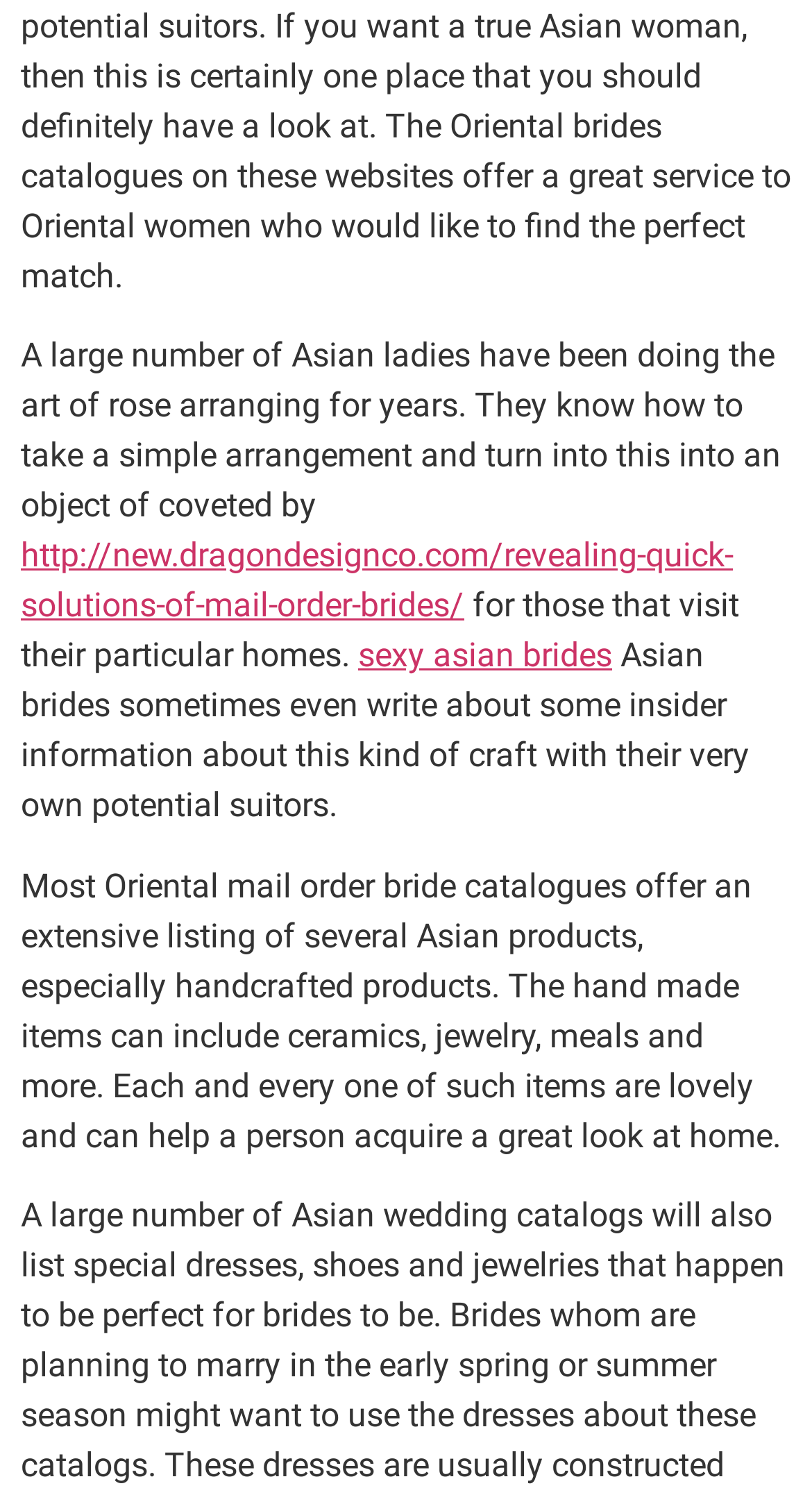Identify the bounding box for the UI element described as: "http://new.dragondesignco.com/revealing-quick-solutions-of-mail-order-brides/". Ensure the coordinates are four float numbers between 0 and 1, formatted as [left, top, right, bottom].

[0.026, 0.358, 0.903, 0.418]